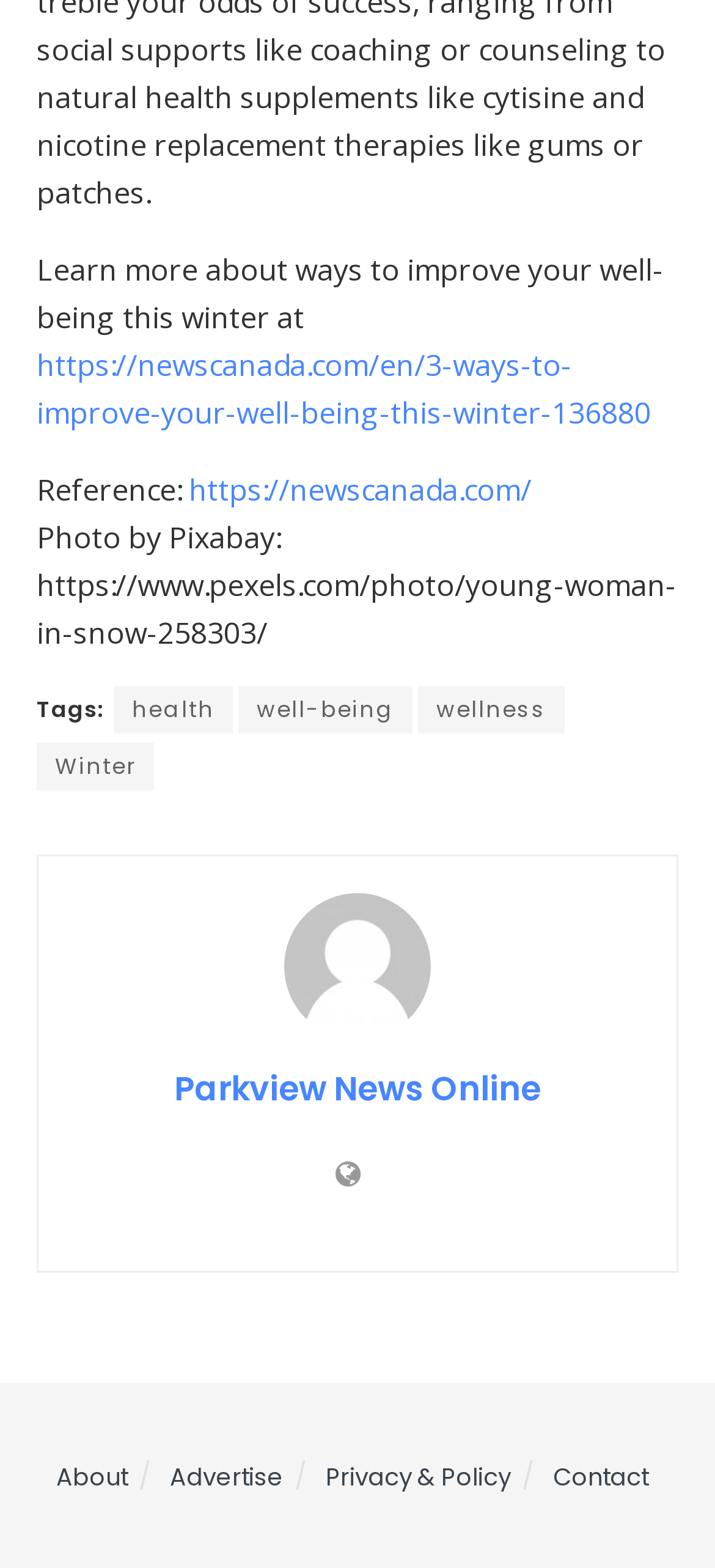Locate the bounding box coordinates of the element that needs to be clicked to carry out the instruction: "Read articles about health". The coordinates should be given as four float numbers ranging from 0 to 1, i.e., [left, top, right, bottom].

[0.159, 0.437, 0.326, 0.468]